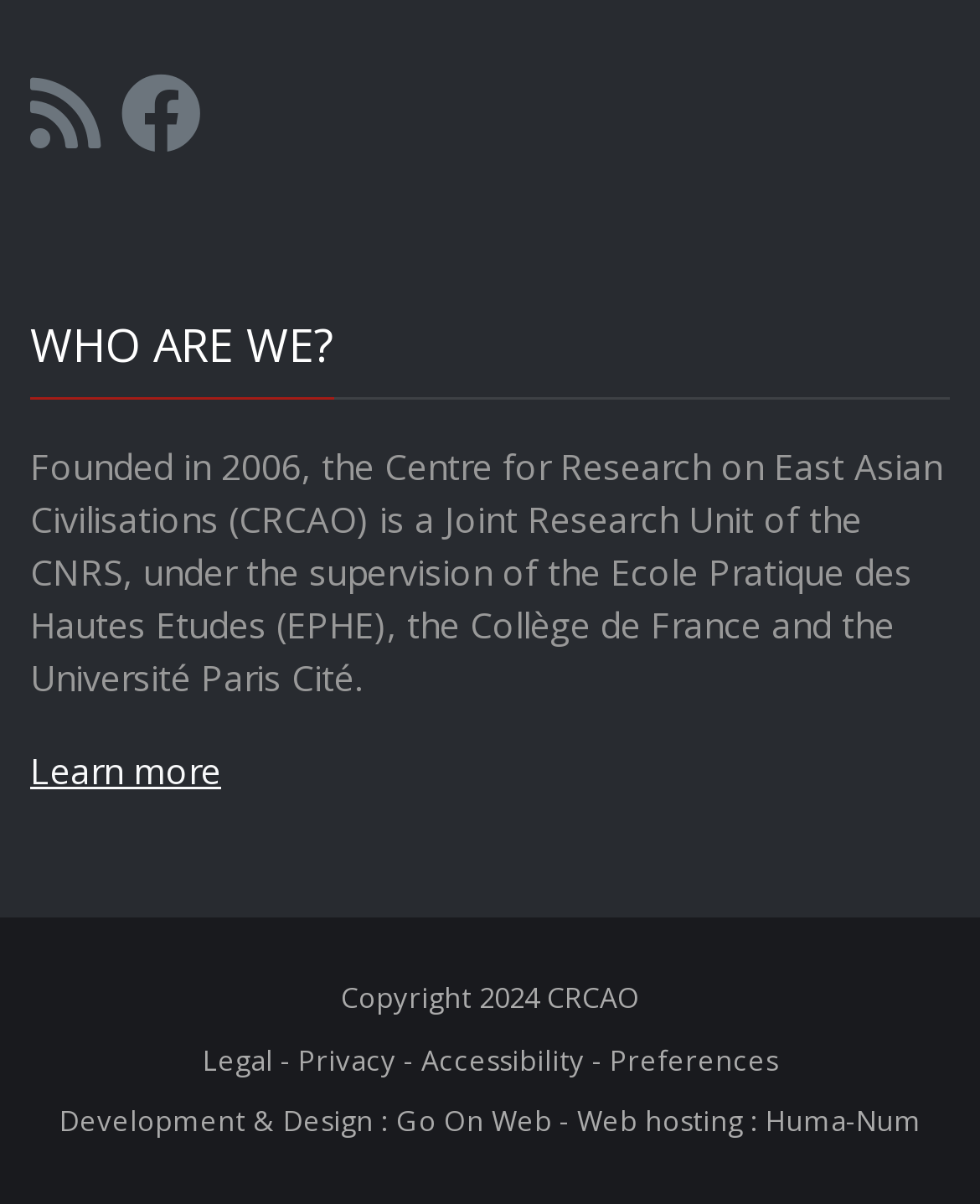Find the bounding box coordinates for the HTML element described in this sentence: "Go On Web". Provide the coordinates as four float numbers between 0 and 1, in the format [left, top, right, bottom].

[0.404, 0.915, 0.563, 0.946]